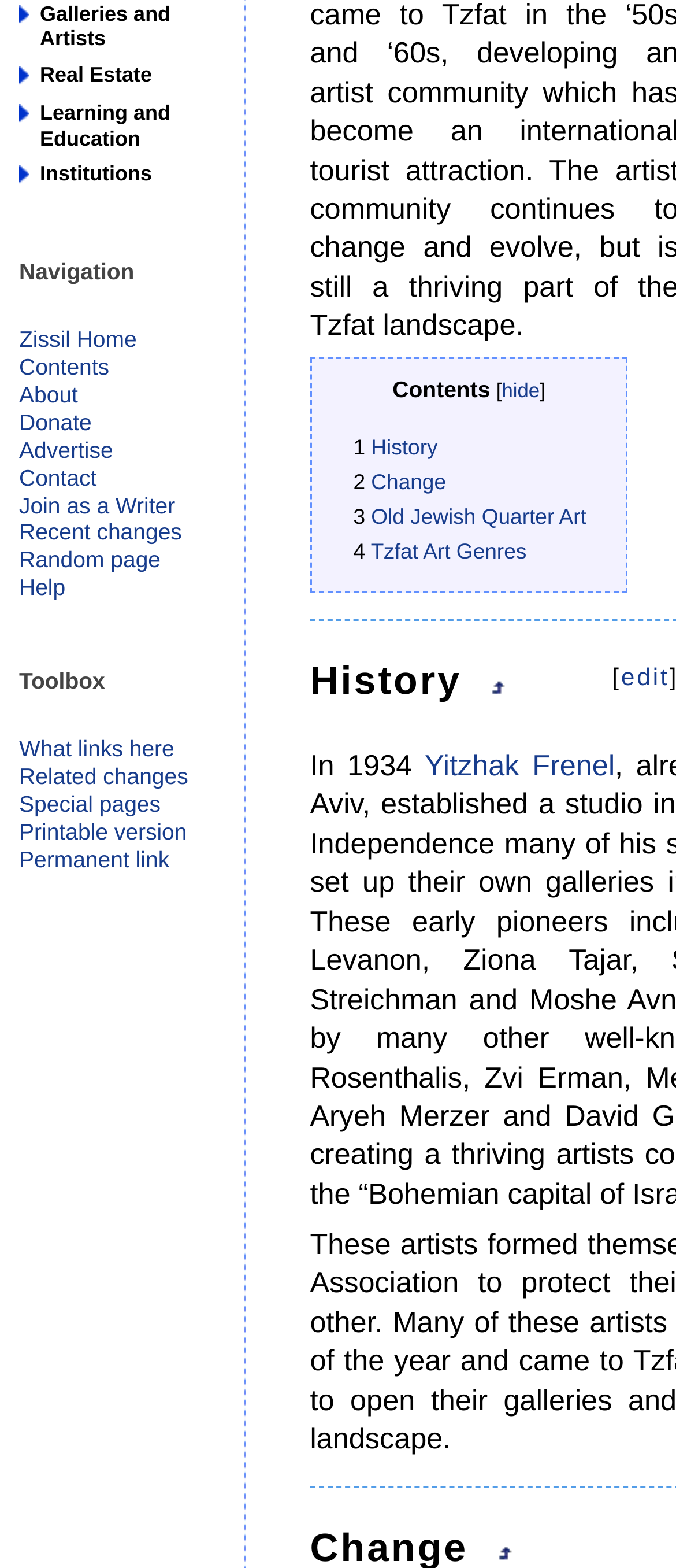Using the format (top-left x, top-left y, bottom-right x, bottom-right y), and given the element description, identify the bounding box coordinates within the screenshot: edit

[0.919, 0.423, 0.99, 0.441]